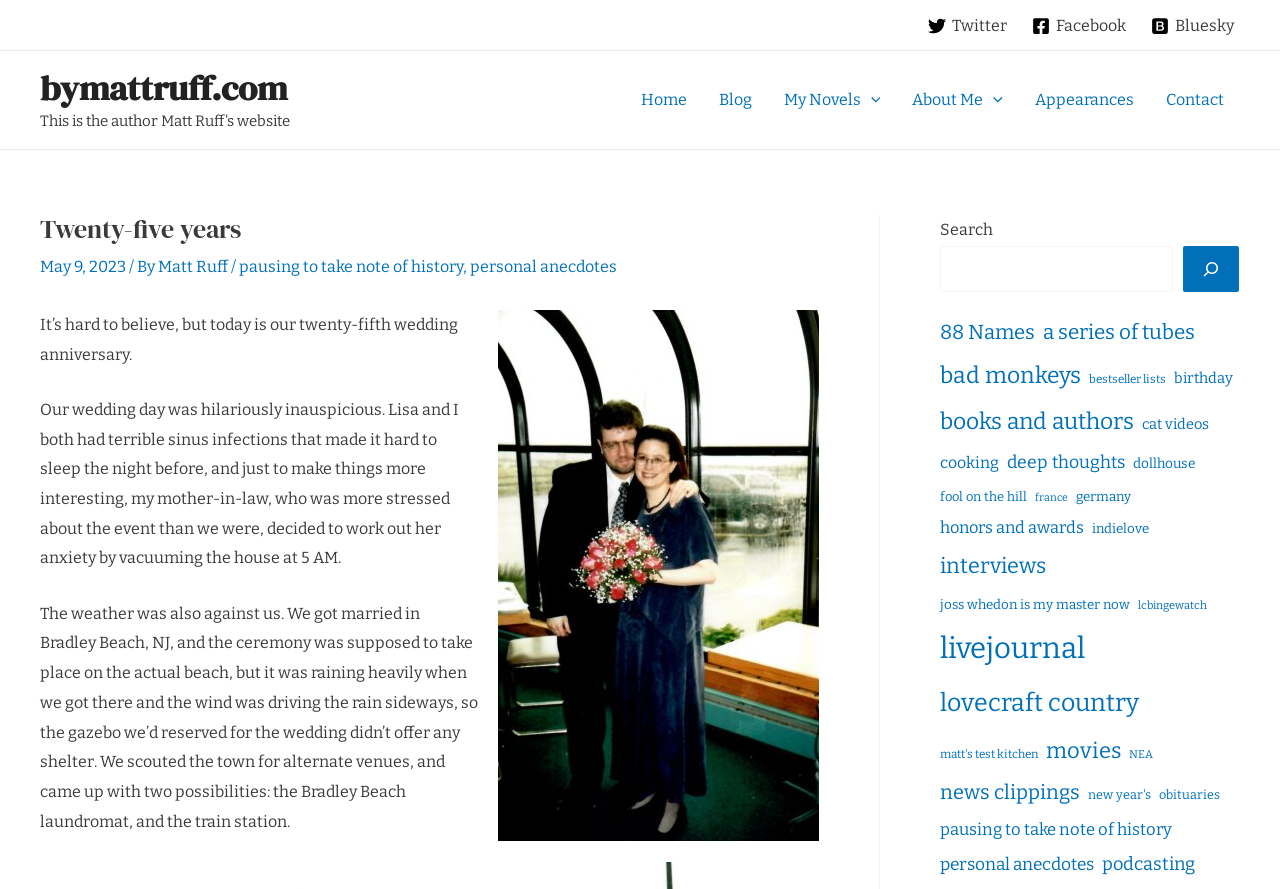Identify the bounding box for the UI element specified in this description: "bestseller lists". The coordinates must be four float numbers between 0 and 1, formatted as [left, top, right, bottom].

[0.851, 0.414, 0.911, 0.441]